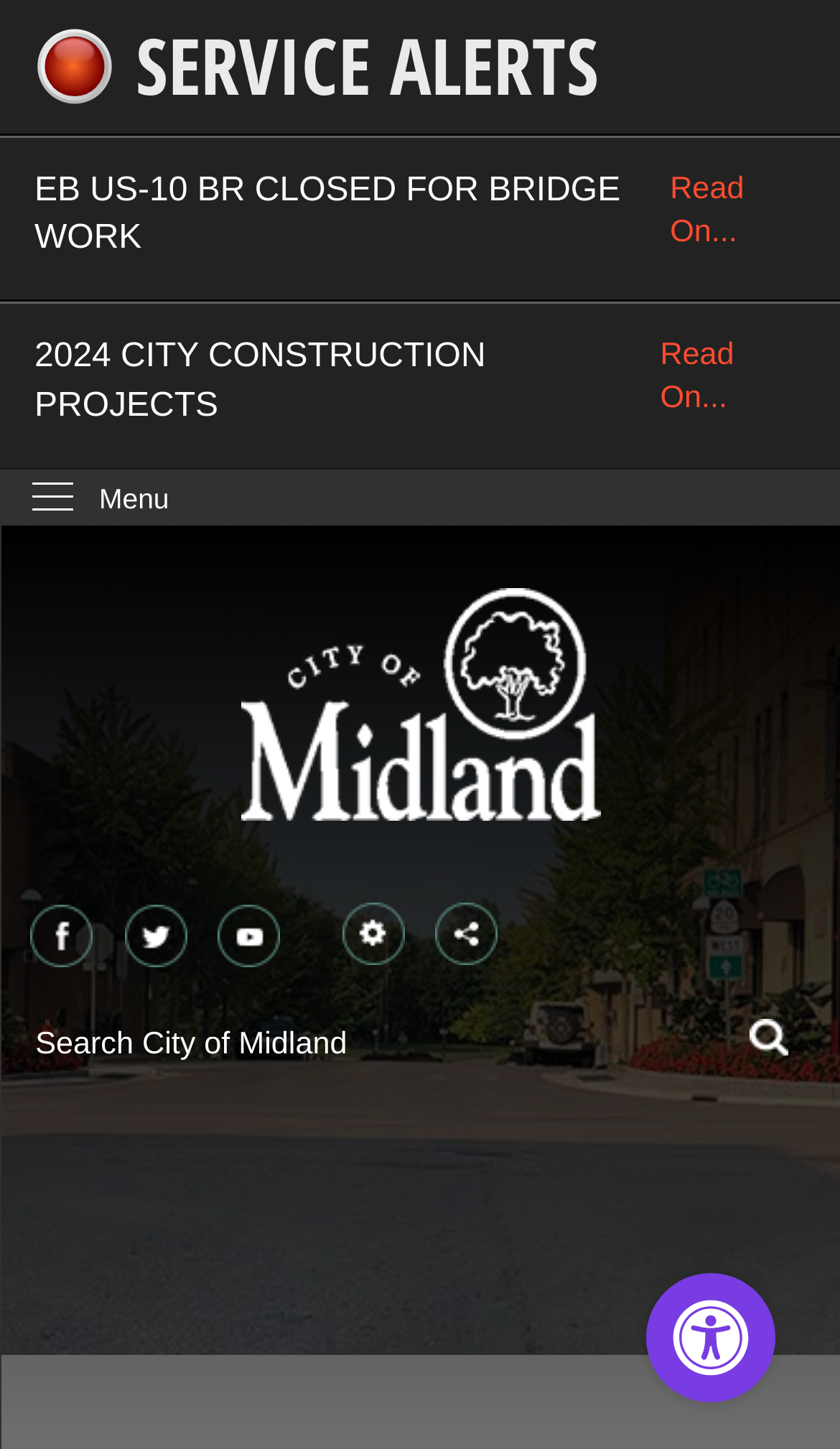Please analyze the image and provide a thorough answer to the question:
What is the purpose of the 'Search' region?

The 'Search' region is located at the top of the page and contains a textbox and a search button, indicating that it is used to search for content within the website.